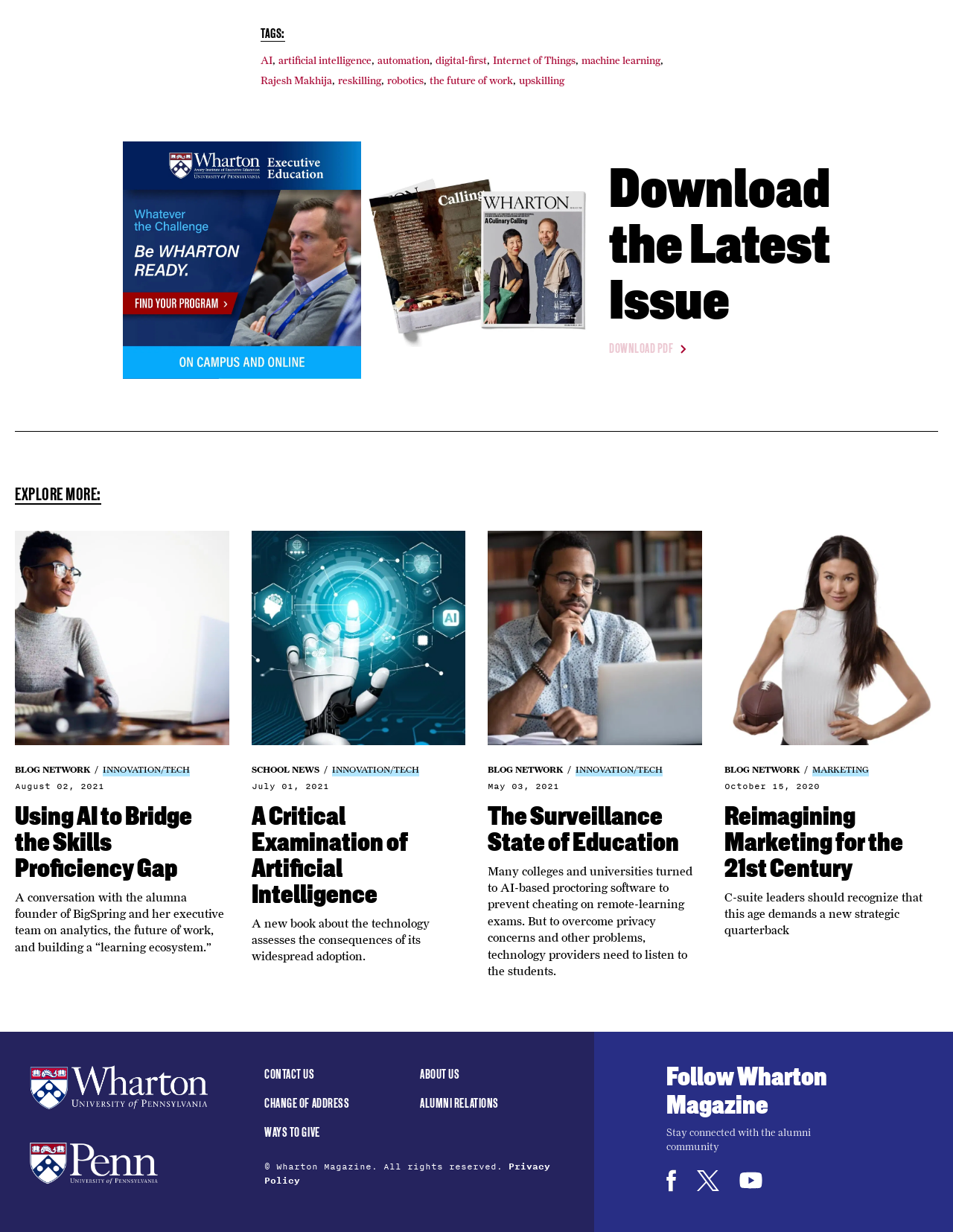Using the given element description, provide the bounding box coordinates (top-left x, top-left y, bottom-right x, bottom-right y) for the corresponding UI element in the screenshot: parent_node: Download the Latest Issue

[0.129, 0.115, 0.379, 0.308]